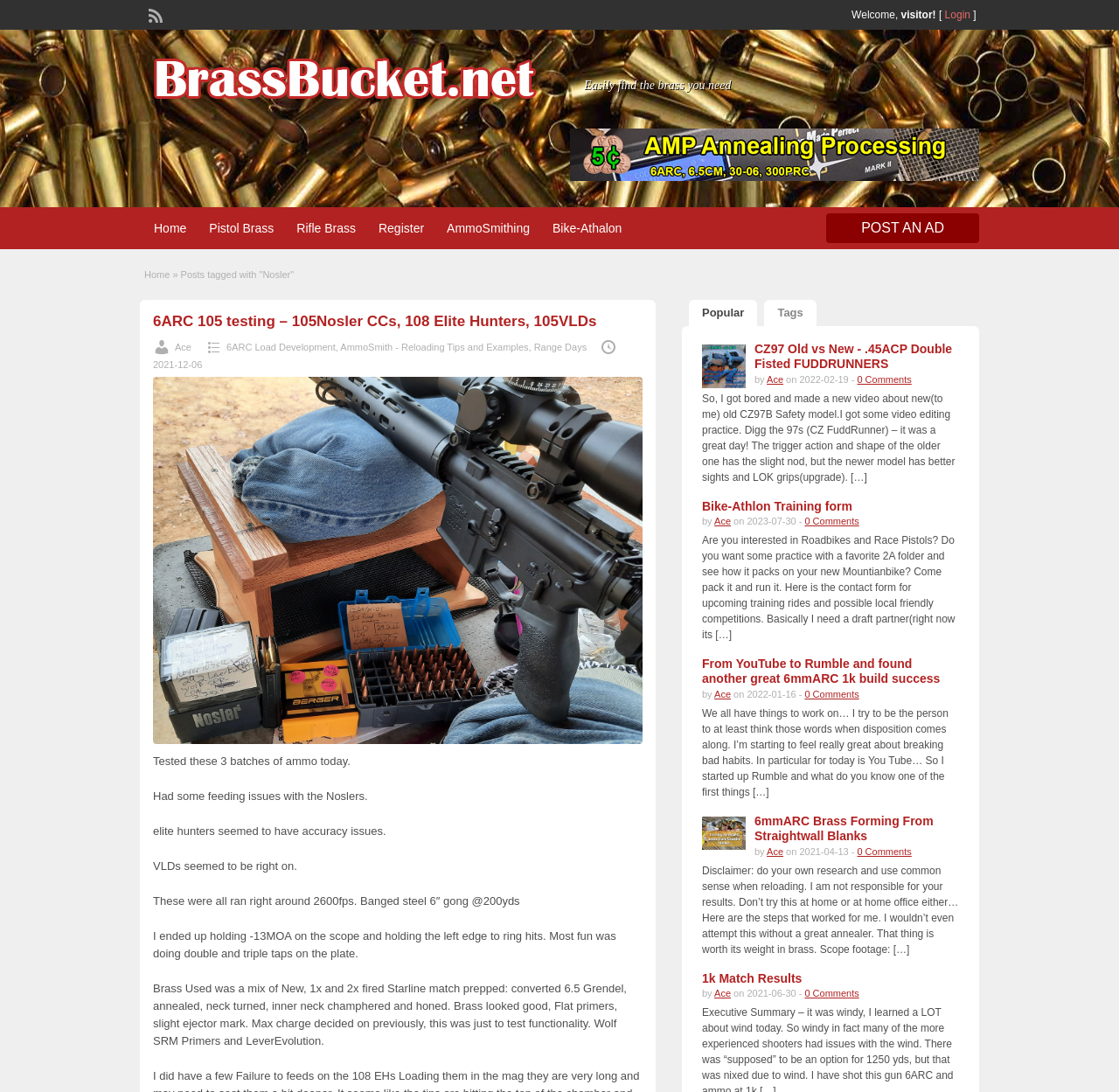Based on the image, please elaborate on the answer to the following question:
What is the purpose of the 'POST AN AD' button?

The 'POST AN AD' button is likely a call-to-action for users to post an advertisement on the website, possibly related to brass or reloading.